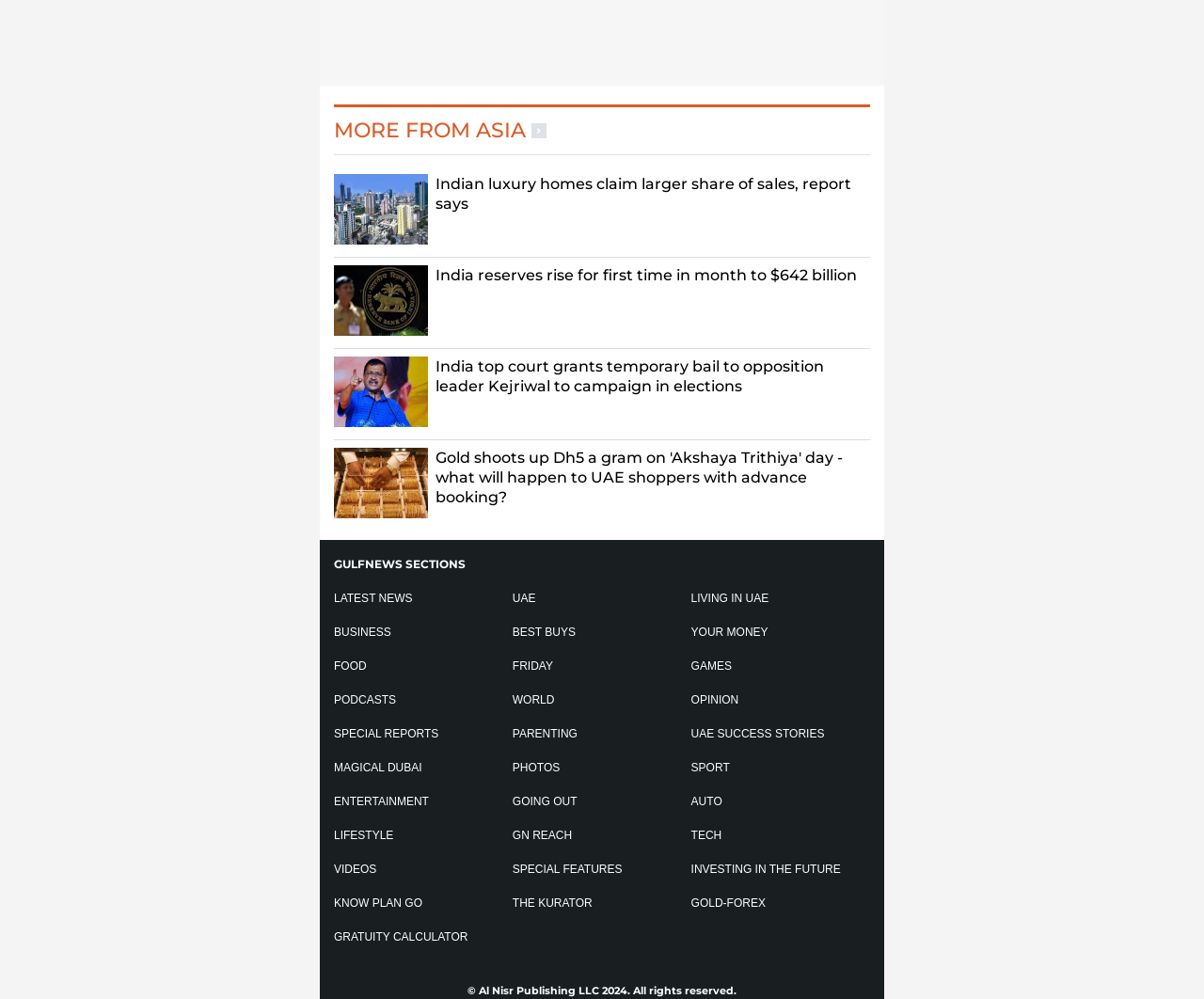Can you find the bounding box coordinates of the area I should click to execute the following instruction: "View 'STOCK Reserve Bank of India (RBI)' image"?

[0.277, 0.266, 0.355, 0.336]